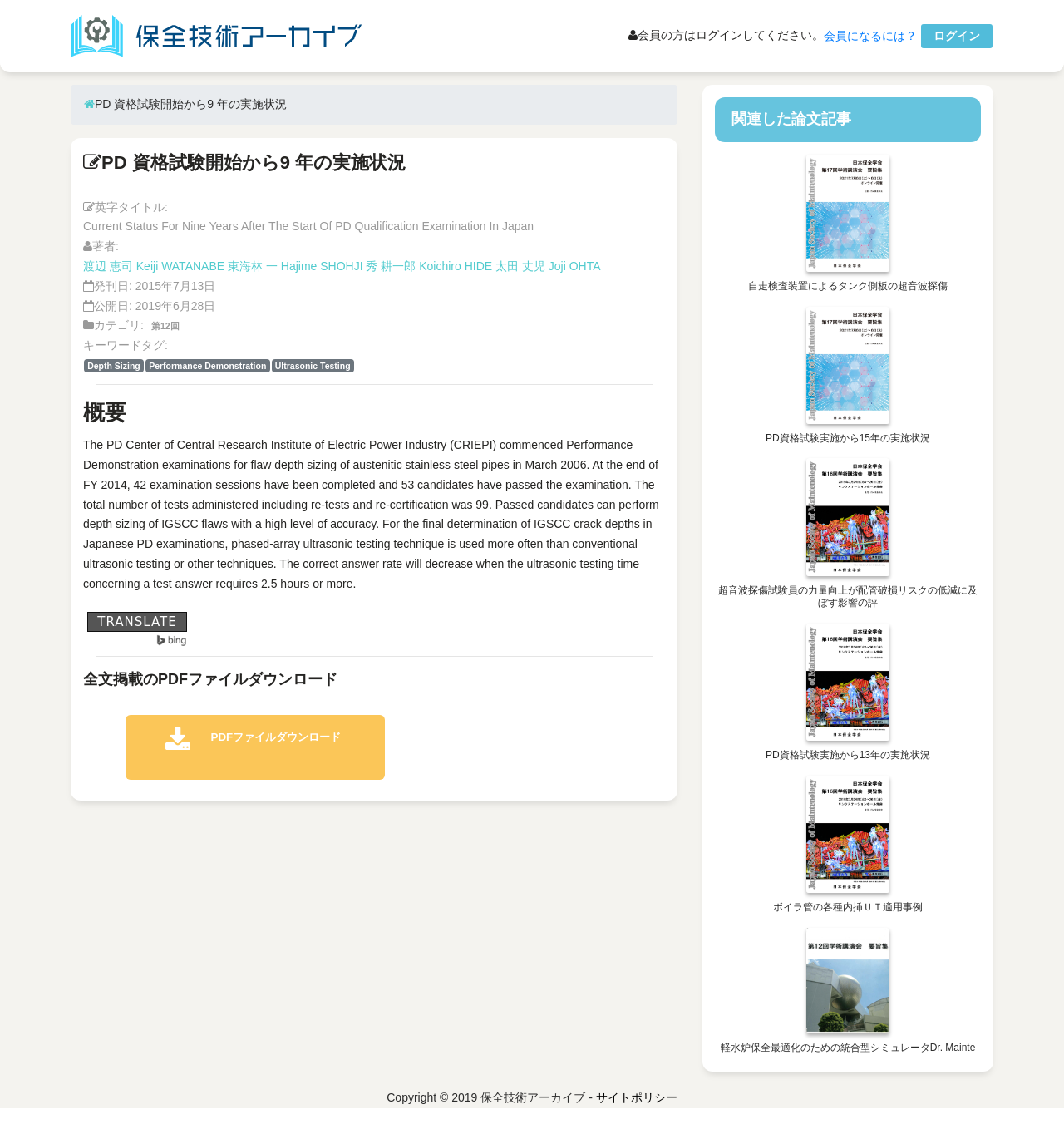How many related articles are listed?
Answer the question with just one word or phrase using the image.

5